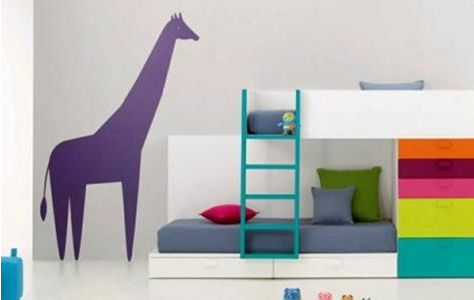What color is the ladder?
Relying on the image, give a concise answer in one word or a brief phrase.

Turquoise